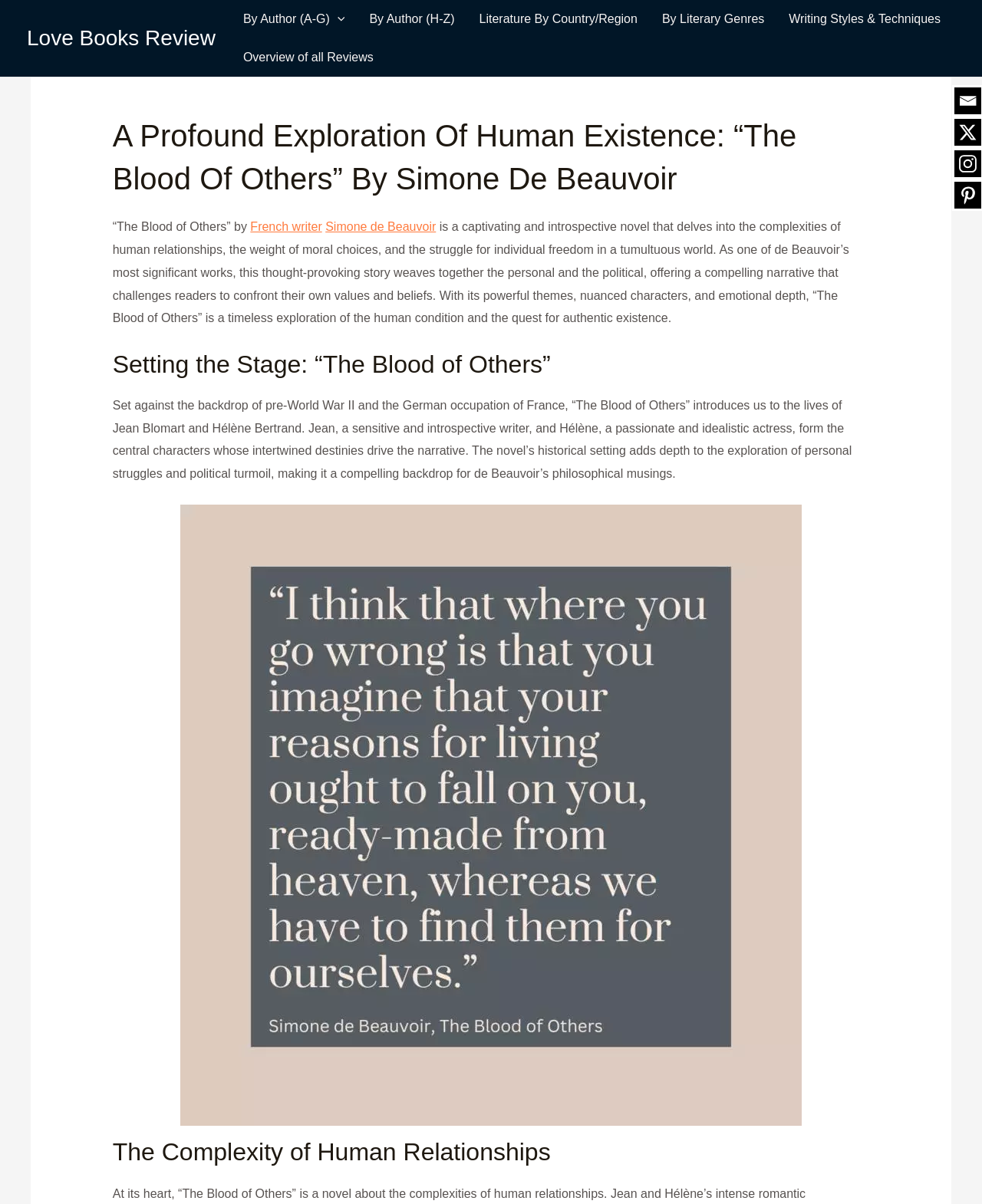Please specify the bounding box coordinates for the clickable region that will help you carry out the instruction: "Visit the 'Literature By Country/Region' page".

[0.475, 0.0, 0.662, 0.032]